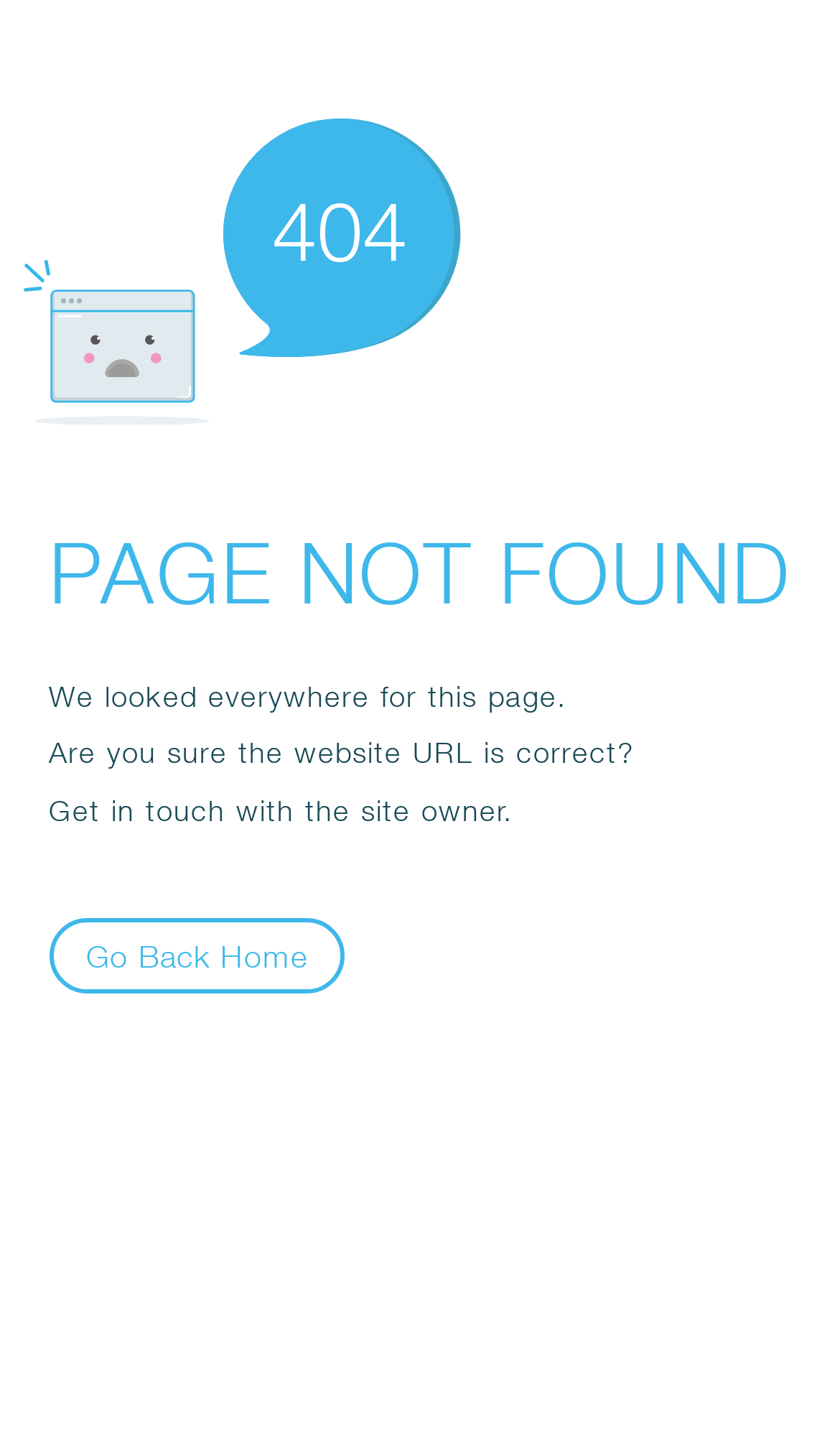What is the main error message?
Please give a detailed and elaborate answer to the question.

The main error message is displayed as a static text 'PAGE NOT FOUND' which is a direct child of the Root Element 'Error', and its bounding box coordinates indicate it is located near the top of the page.